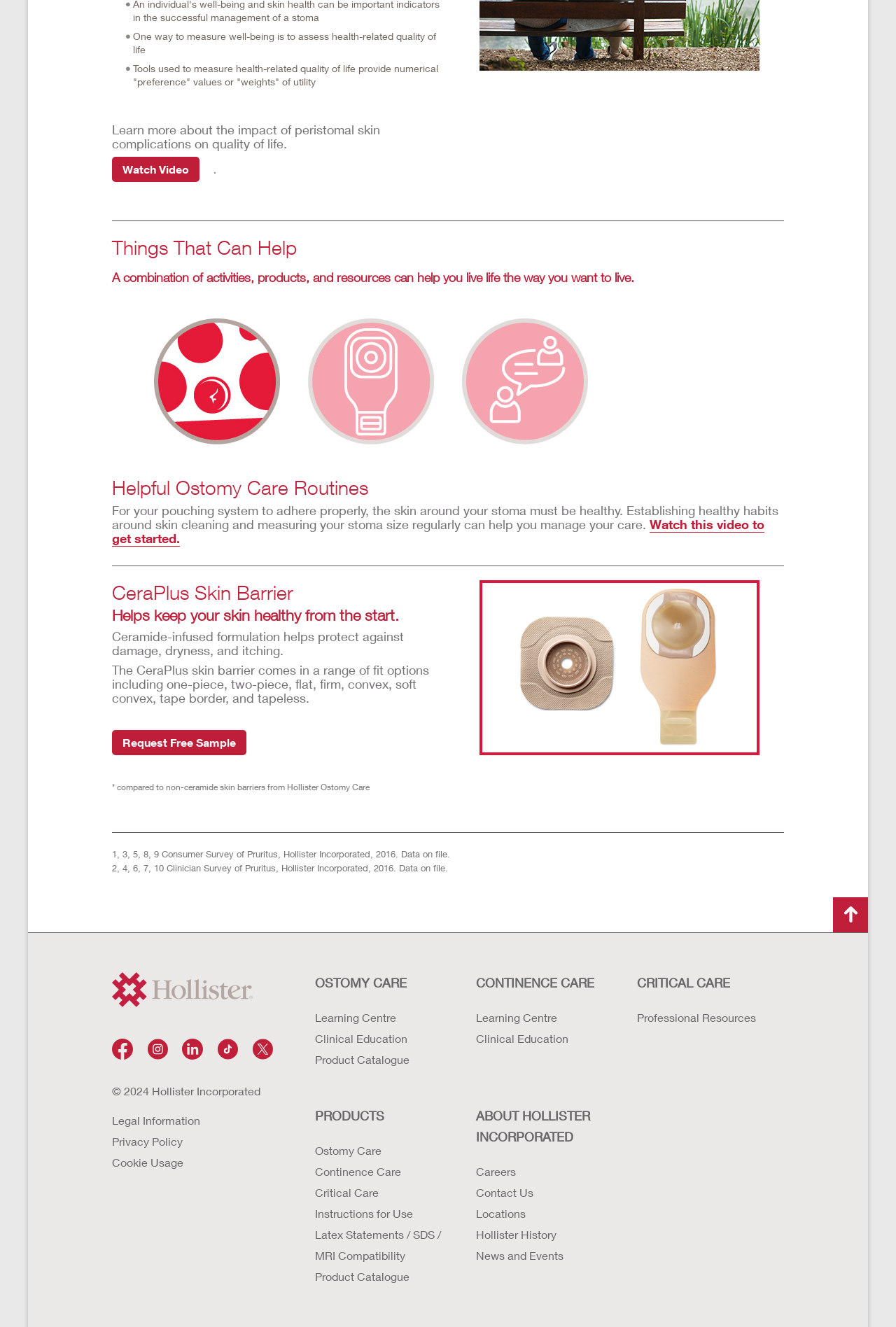Using the image as a reference, answer the following question in as much detail as possible:
What type of resources are available on the webpage?

The webpage provides a range of resources, including videos, products like CeraPlus skin barrier, and educational resources such as the Learning Centre, Clinical Education, and Product Catalogue. These resources are designed to help individuals with ostomy care needs manage their condition and improve their quality of life.